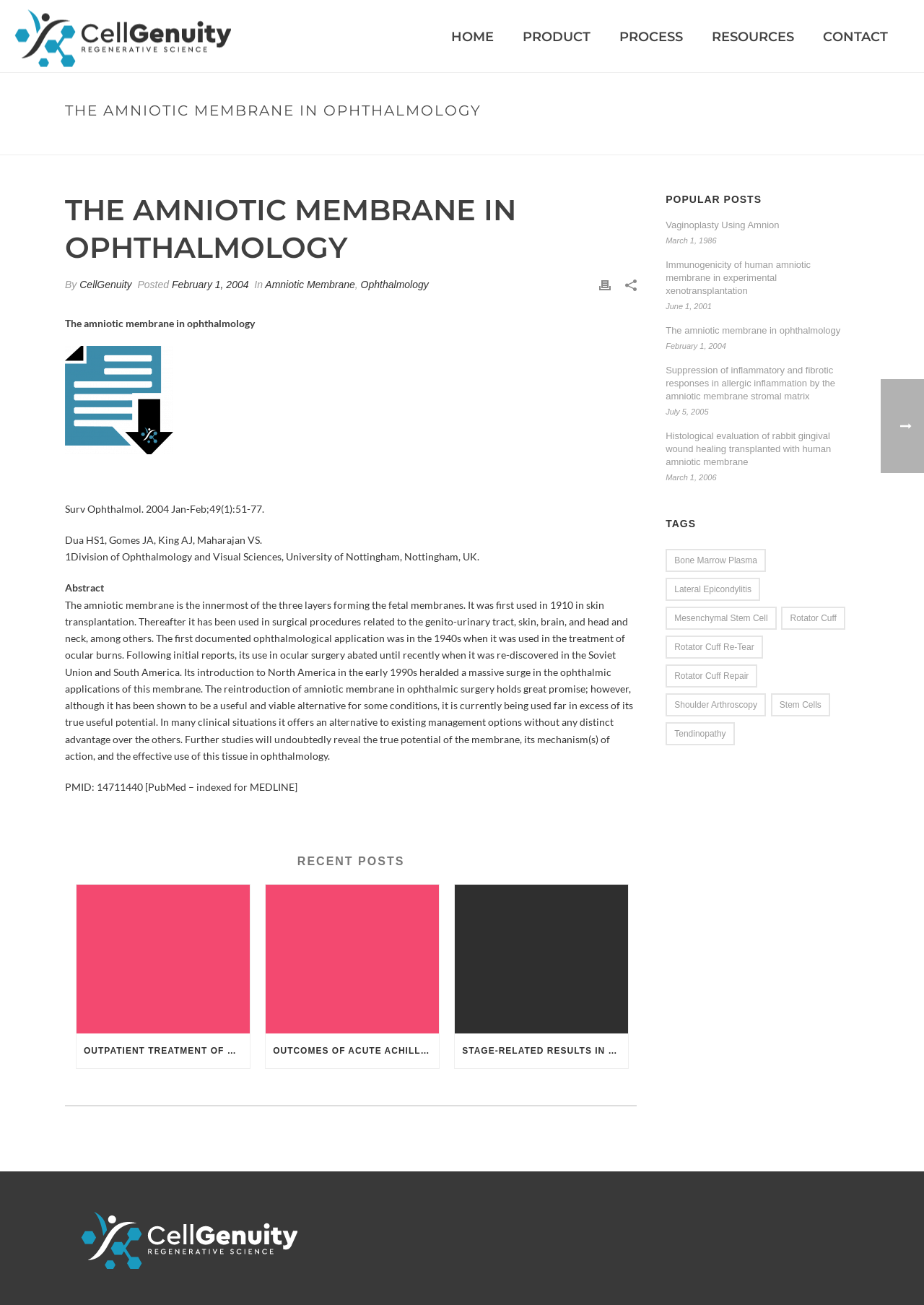Find the bounding box coordinates of the element you need to click on to perform this action: 'View the details of the OUTPATIENT TREATMENT OF COMPENSATED CUFF ARTHROPATHY USING INLAY ARTHROPLASTY WITH SUBSCAPULARIS PRESERVATION post'. The coordinates should be represented by four float values between 0 and 1, in the format [left, top, right, bottom].

[0.083, 0.678, 0.27, 0.792]